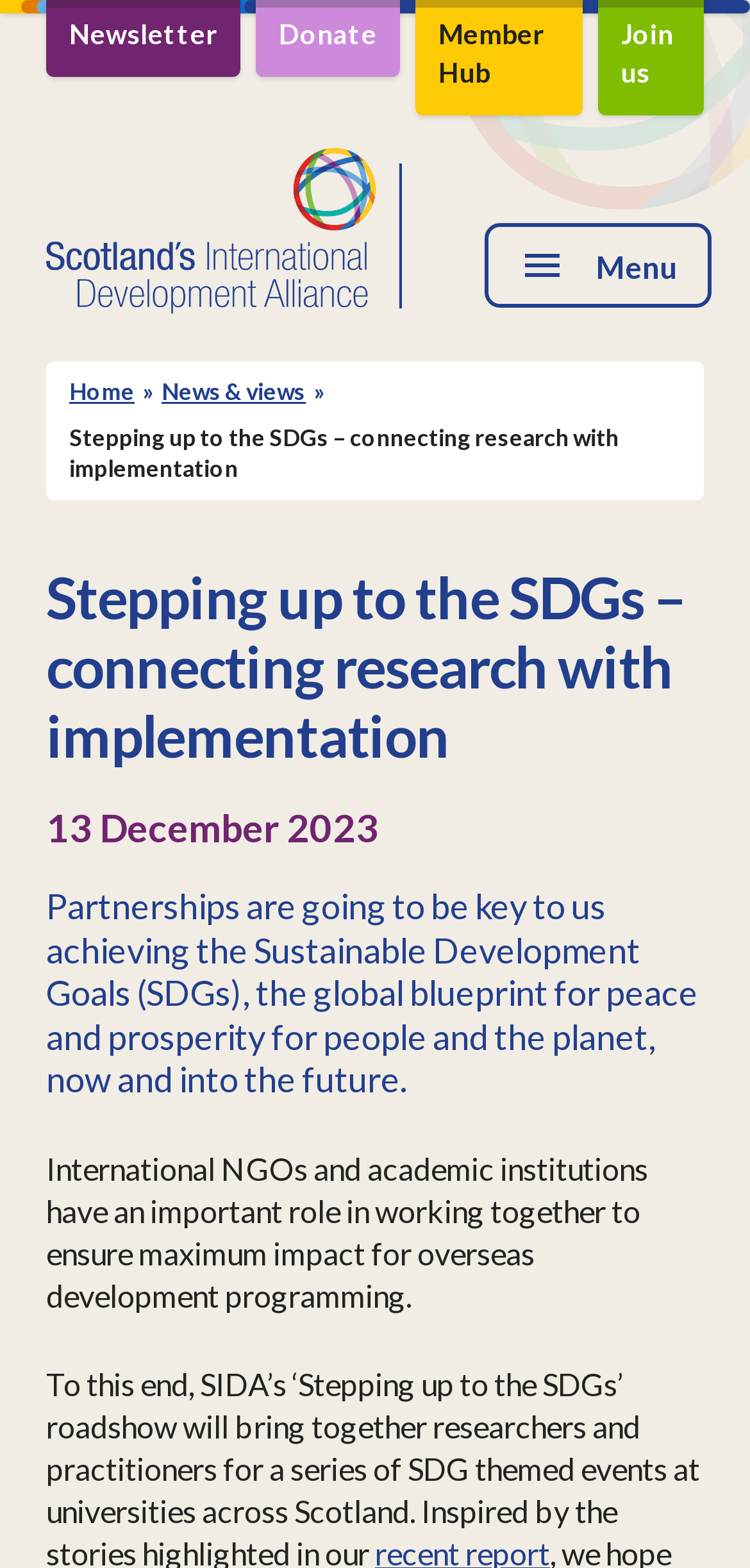Can you find the bounding box coordinates for the element that needs to be clicked to execute this instruction: "Visit 'Member Hub'"? The coordinates should be given as four float numbers between 0 and 1, i.e., [left, top, right, bottom].

[0.554, 0.0, 0.777, 0.074]